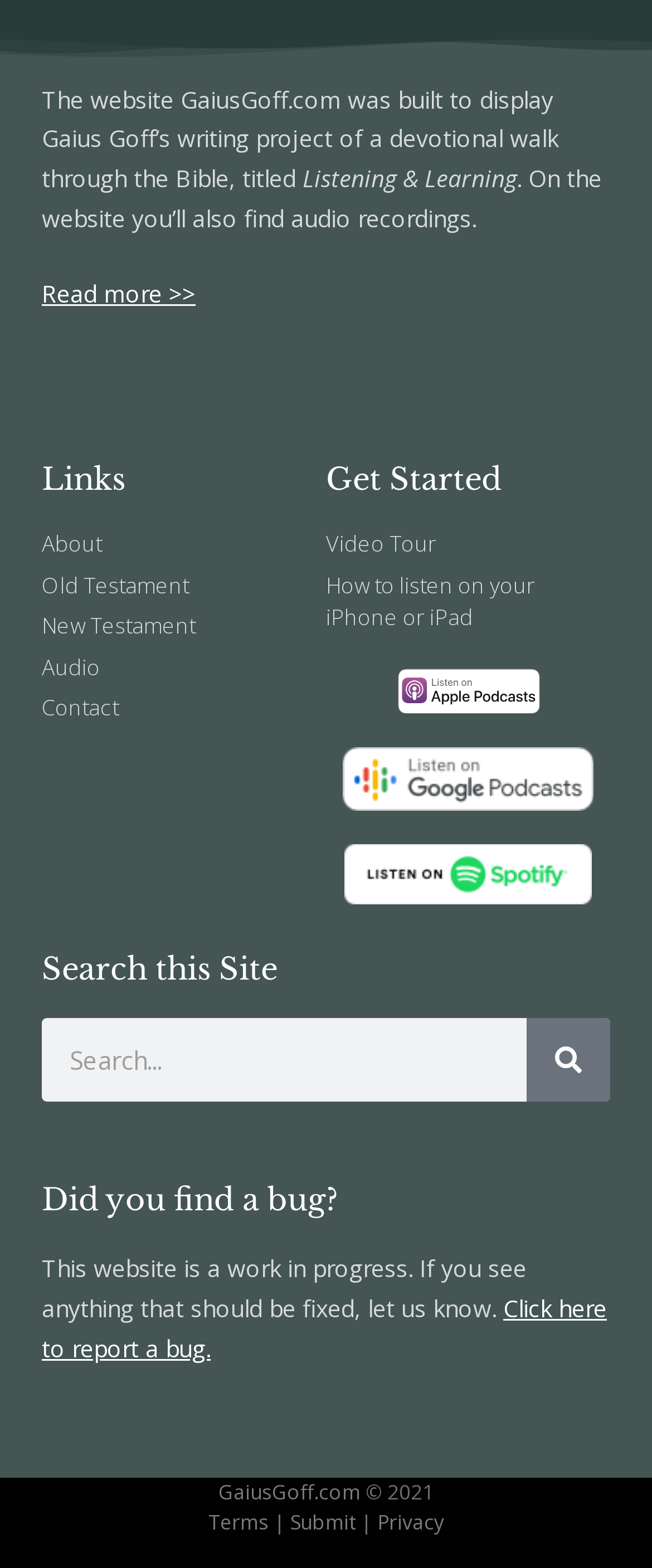Pinpoint the bounding box coordinates of the area that must be clicked to complete this instruction: "View the Terms page".

[0.319, 0.962, 0.412, 0.98]